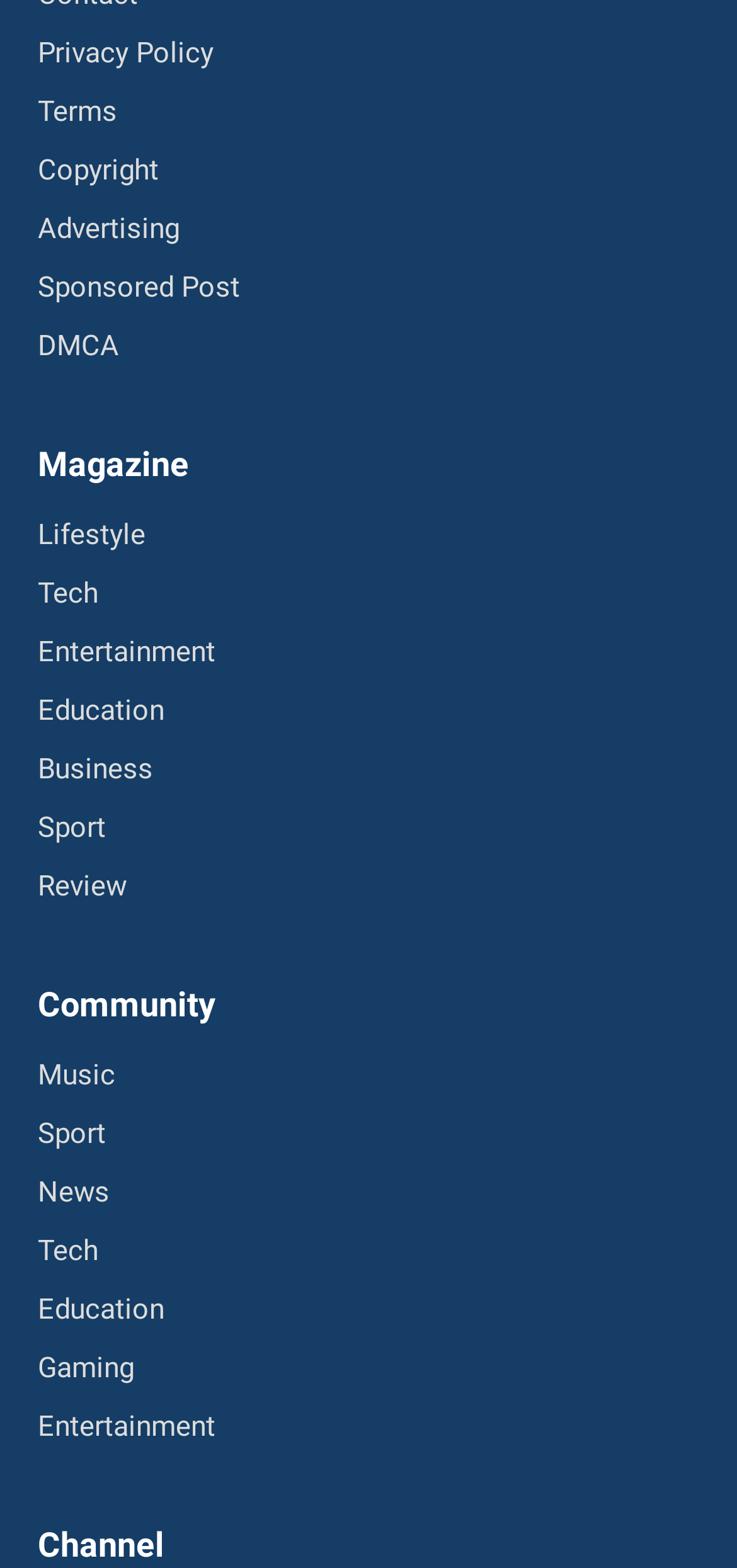Using the element description: "Sport", determine the bounding box coordinates for the specified UI element. The coordinates should be four float numbers between 0 and 1, [left, top, right, bottom].

[0.051, 0.516, 0.144, 0.541]